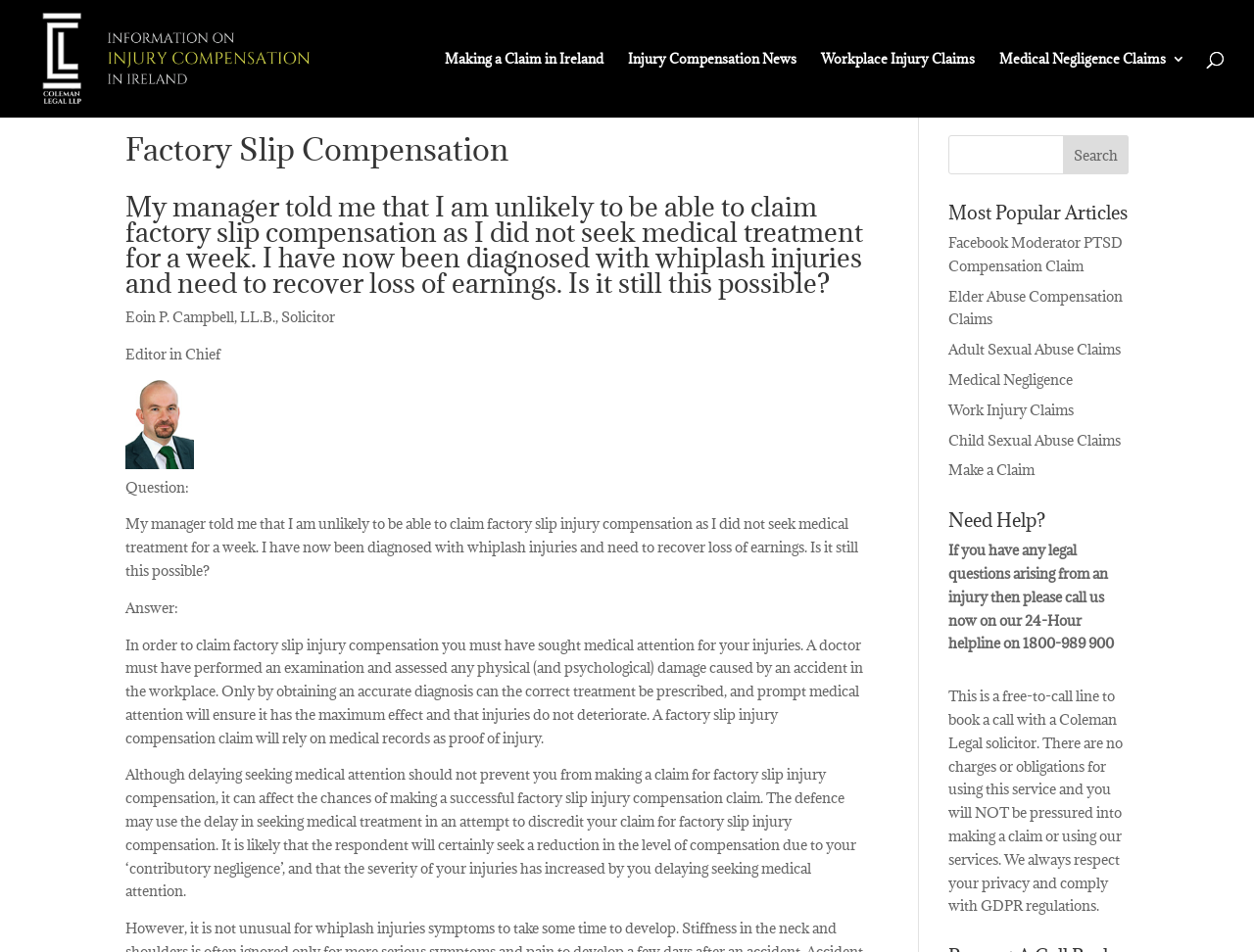What type of injury is mentioned in the example question?
Please respond to the question thoroughly and include all relevant details.

The webpage features an example question and answer section, where a person asks about claiming factory slip injury compensation despite not seeking medical treatment for a week. The answer mentions that the person has been diagnosed with whiplash injuries.